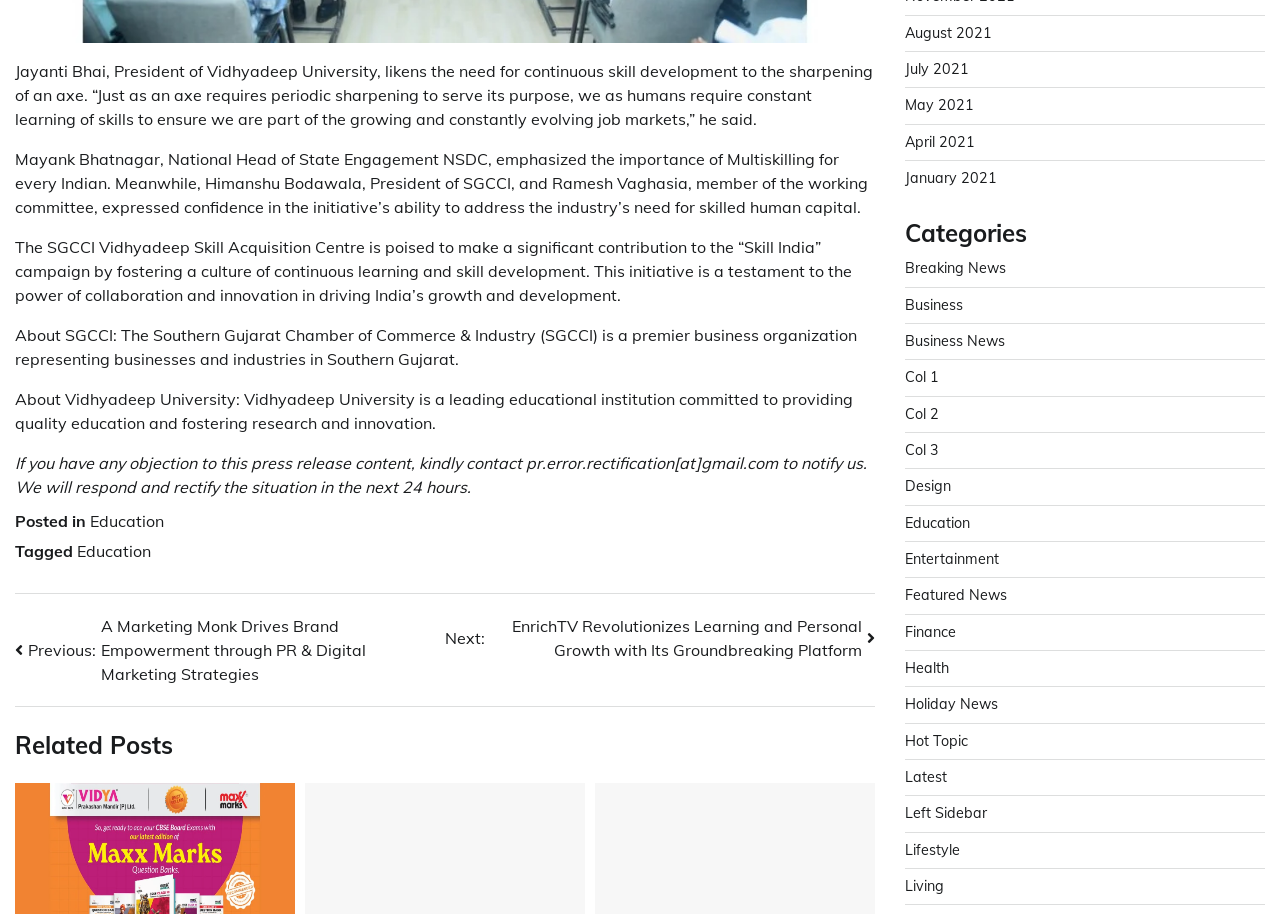Based on the element description Education, identify the bounding box coordinates for the UI element. The coordinates should be in the format (top-left x, top-left y, bottom-right x, bottom-right y) and within the 0 to 1 range.

[0.06, 0.592, 0.118, 0.614]